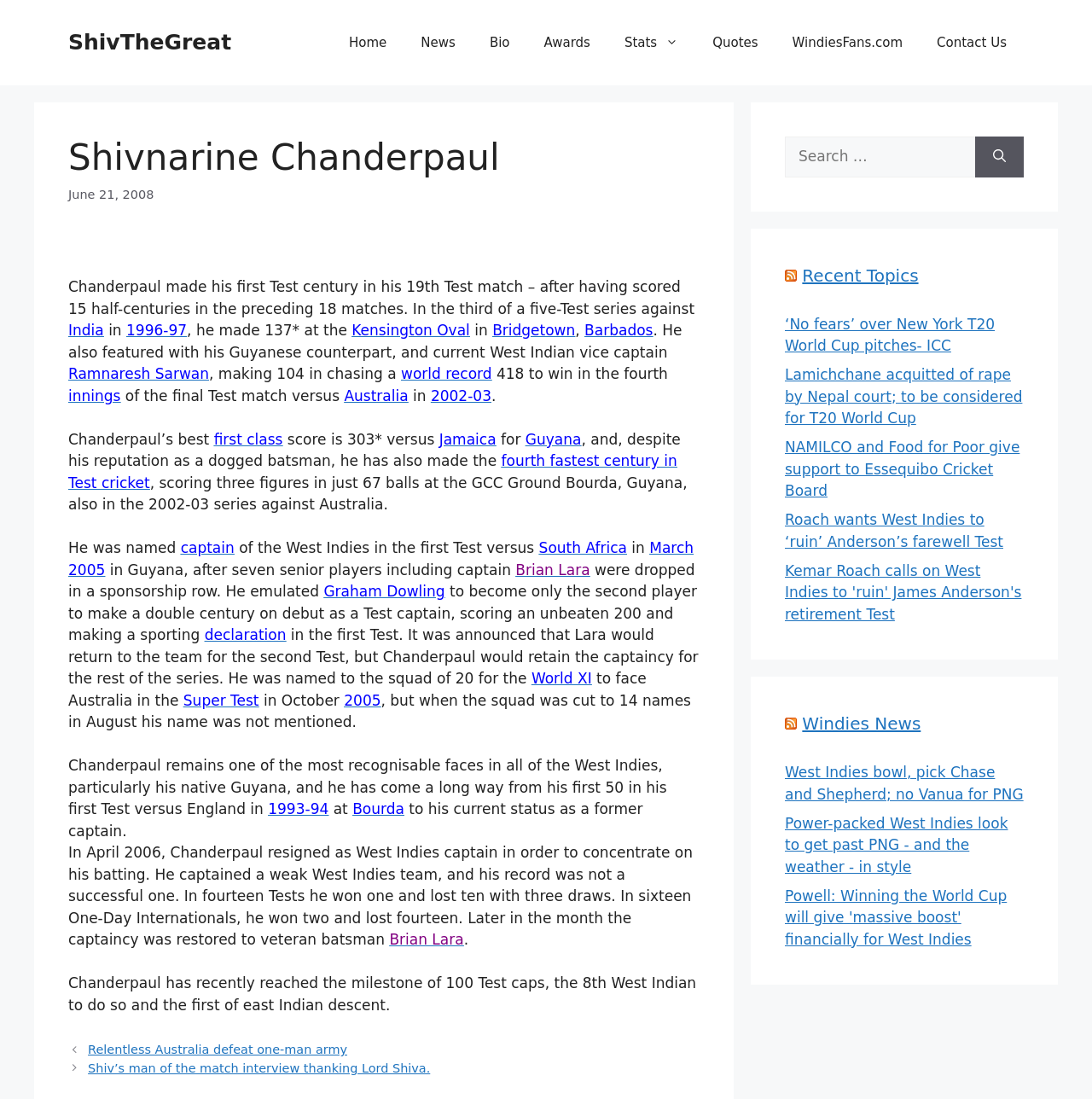Give a one-word or short-phrase answer to the following question: 
What is the name of the ground where Chanderpaul made his first Test century?

Kensington Oval